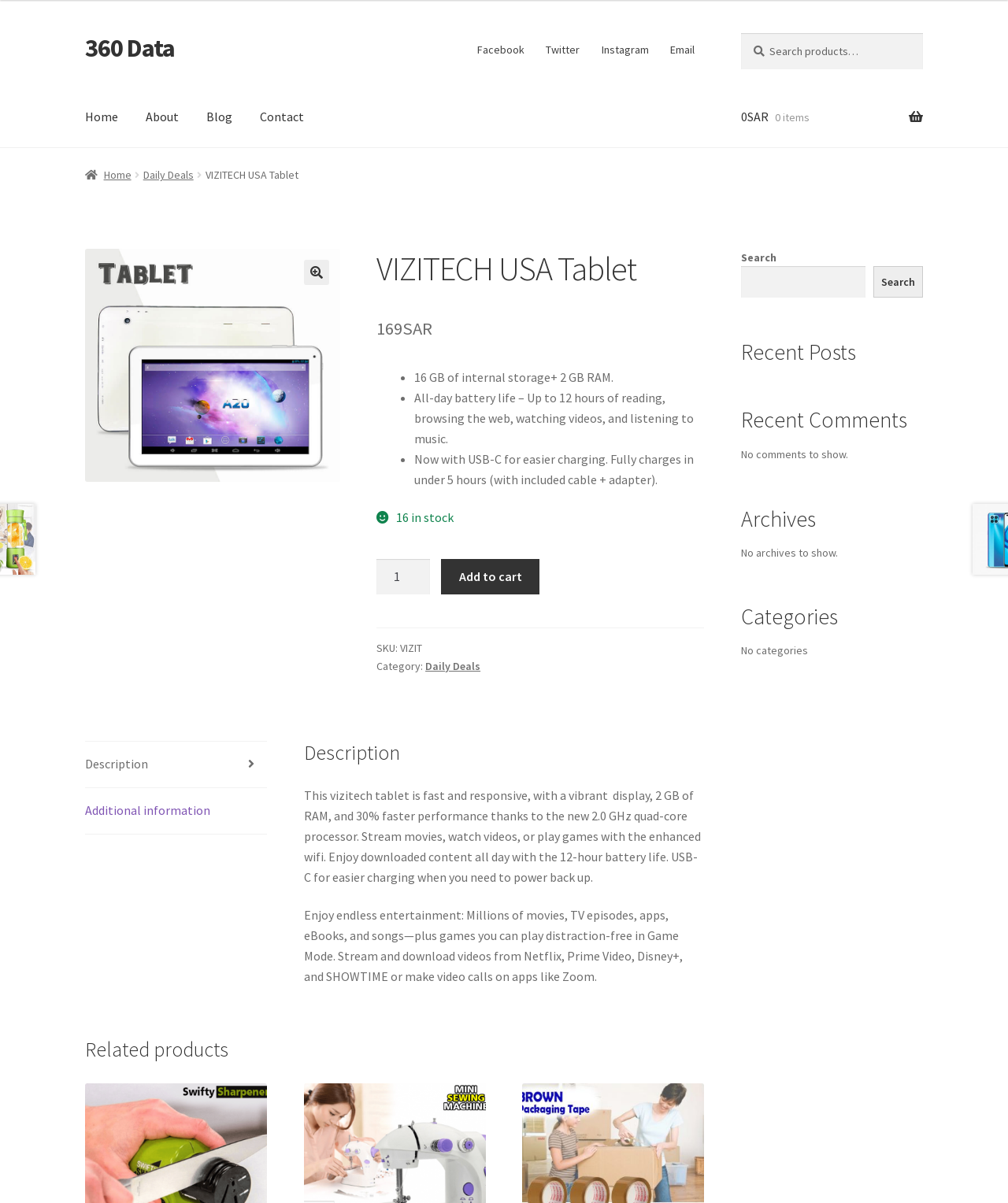Can you find the bounding box coordinates of the area I should click to execute the following instruction: "View product description"?

[0.084, 0.617, 0.265, 0.655]